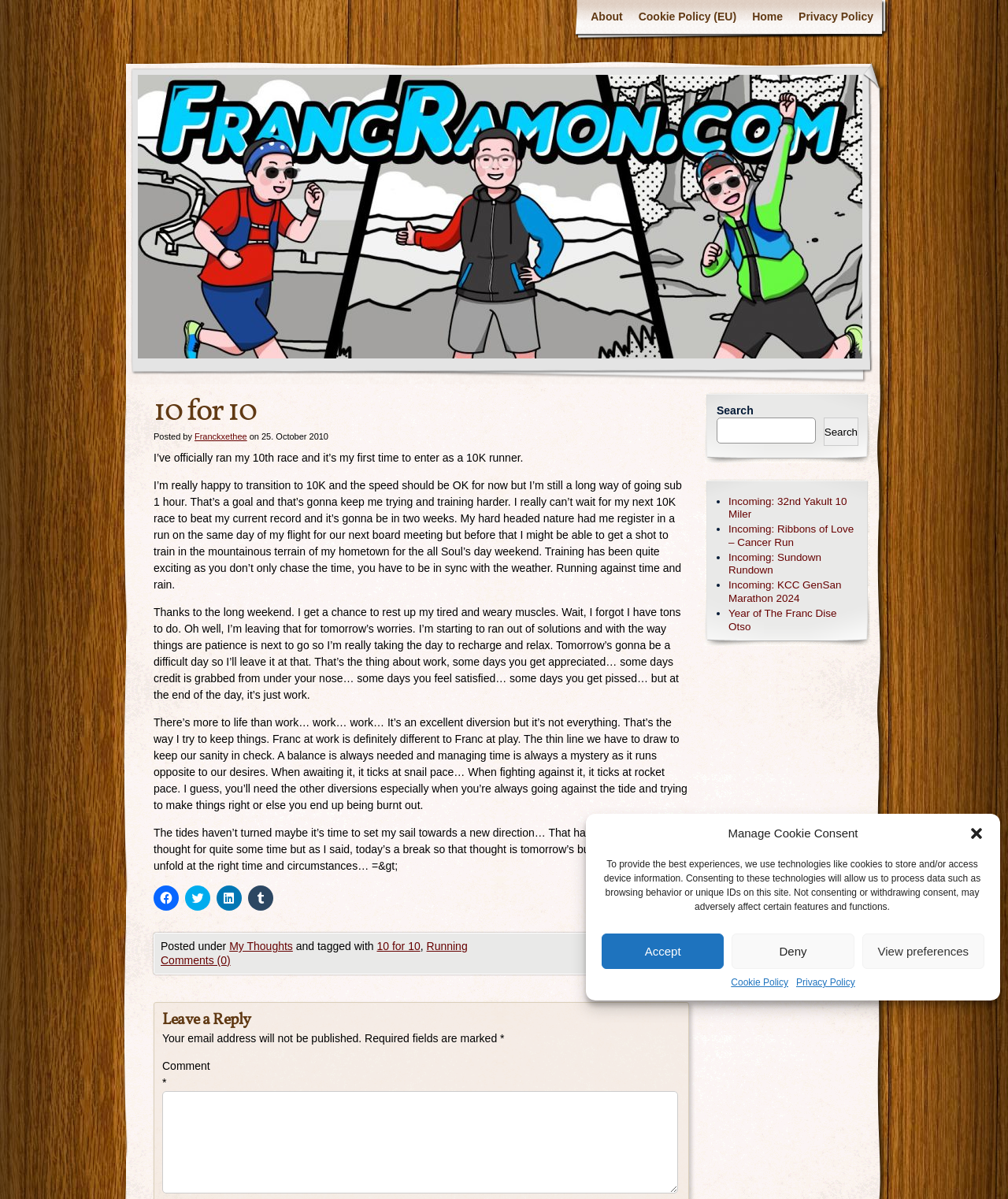Show the bounding box coordinates of the region that should be clicked to follow the instruction: "Go to About page."

[0.578, 0.0, 0.626, 0.029]